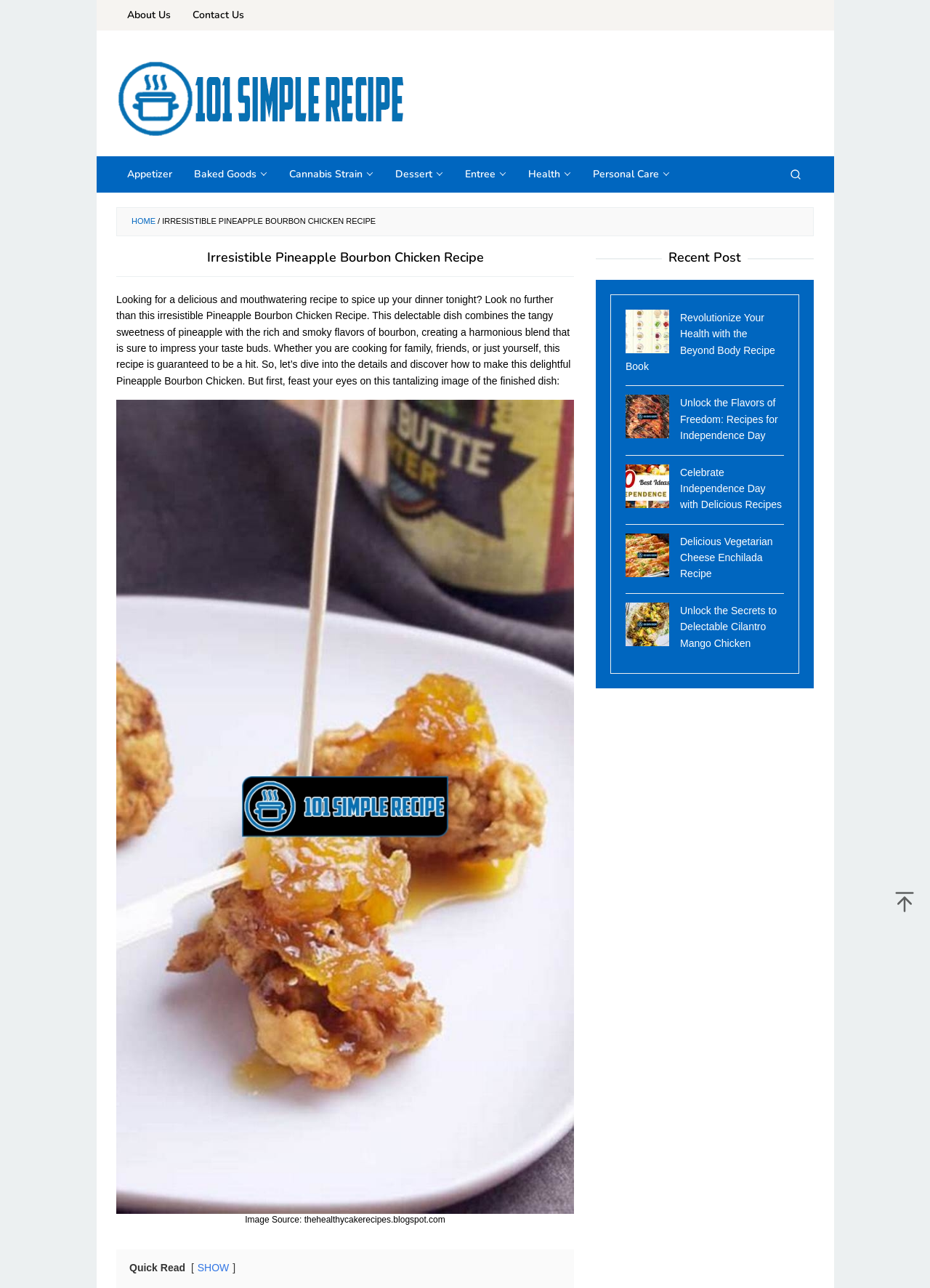Determine the bounding box coordinates for the region that must be clicked to execute the following instruction: "Search for a recipe".

[0.836, 0.122, 0.875, 0.15]